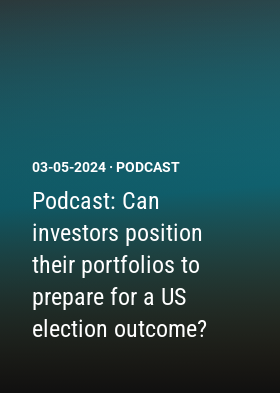Detail all significant aspects of the image you see.

The image features the title and date of a podcast episode titled "Can investors position their portfolios to prepare for a US election outcome?" This episode, dated March 5, 2024, aims to guide investors on strategic portfolio adjustments considering potential outcomes of an upcoming US election. The visual design incorporates a gradient background that transitions from a deep blue to black, enhancing the focus on the white text, which clearly presents the podcast's theme and relevance for financial decision-making in a politically influenced market environment.